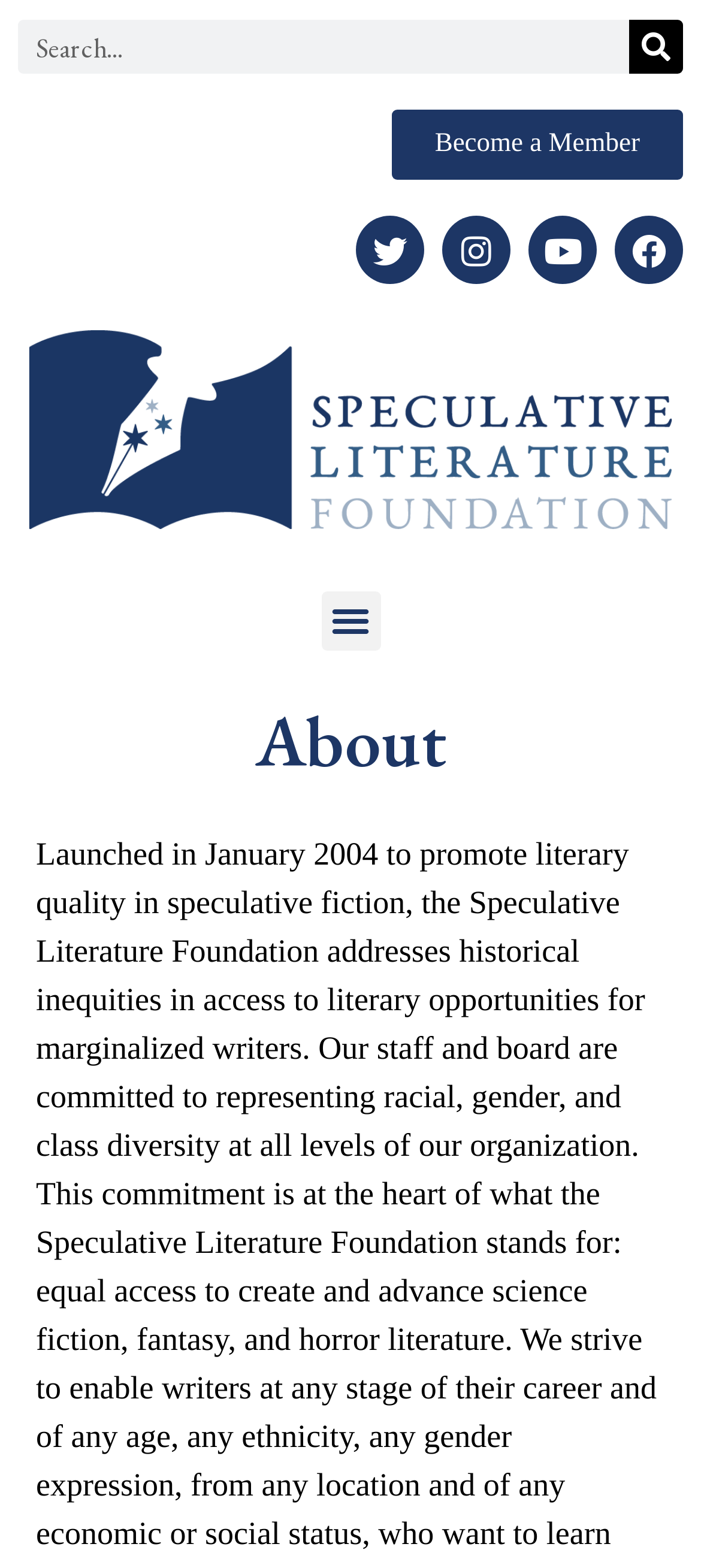Determine the bounding box coordinates of the UI element described by: "Instagram".

[0.631, 0.138, 0.728, 0.181]